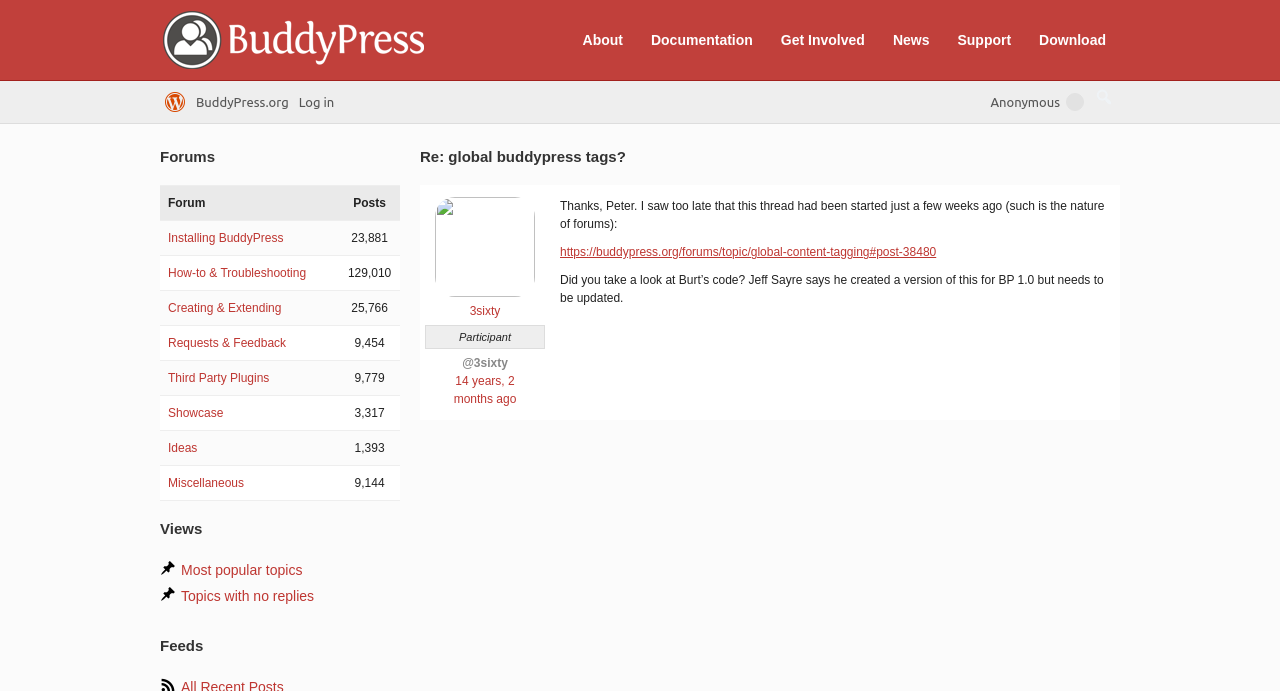Answer the question below in one word or phrase:
How many posts are there in the 'Installing BuddyPress' topic?

23,881